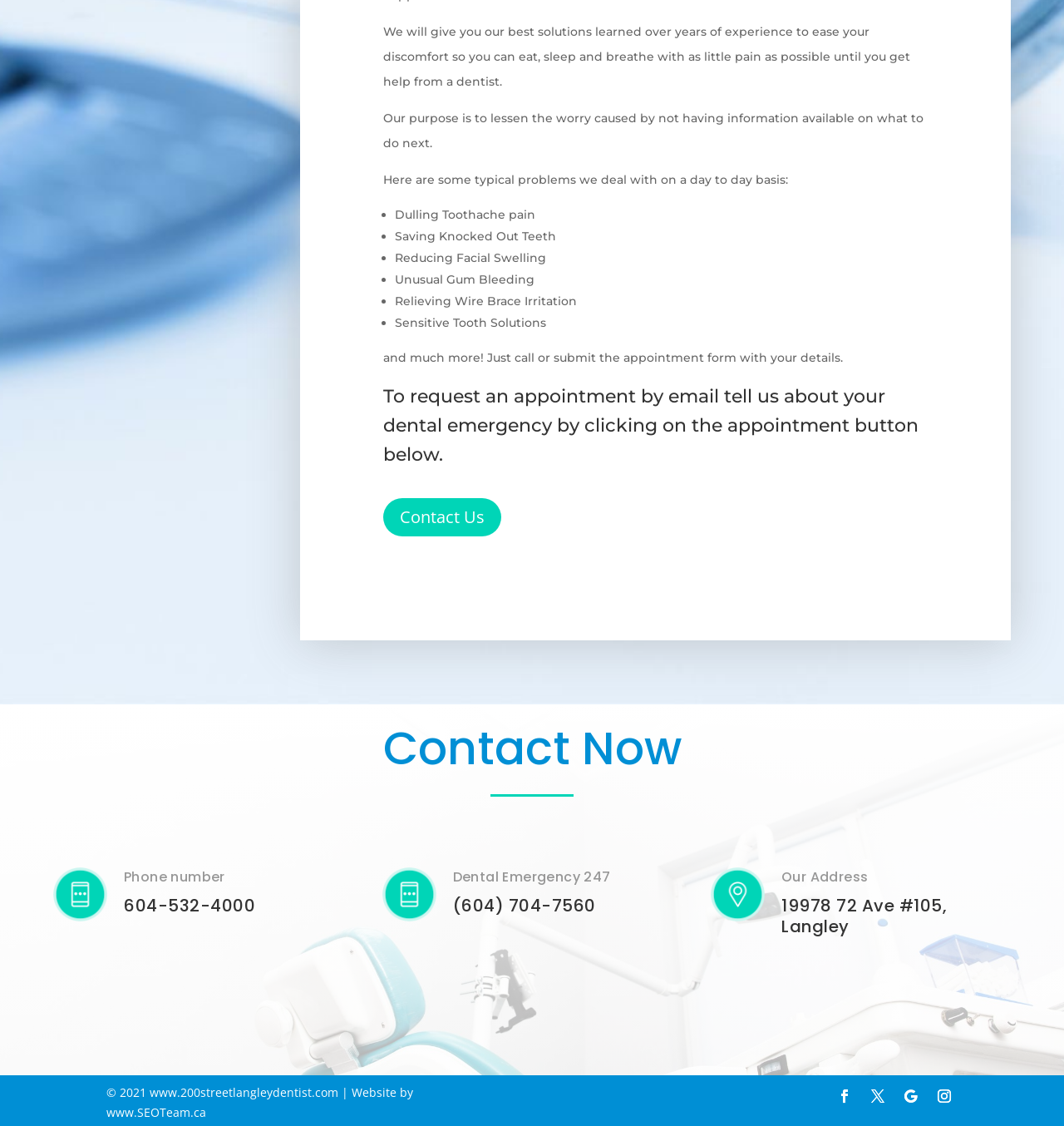Use the details in the image to answer the question thoroughly: 
What is the address of the dentist?

The address of the dentist is 19978 72 Ave #105, Langley, as stated in the StaticText element with ID 370.